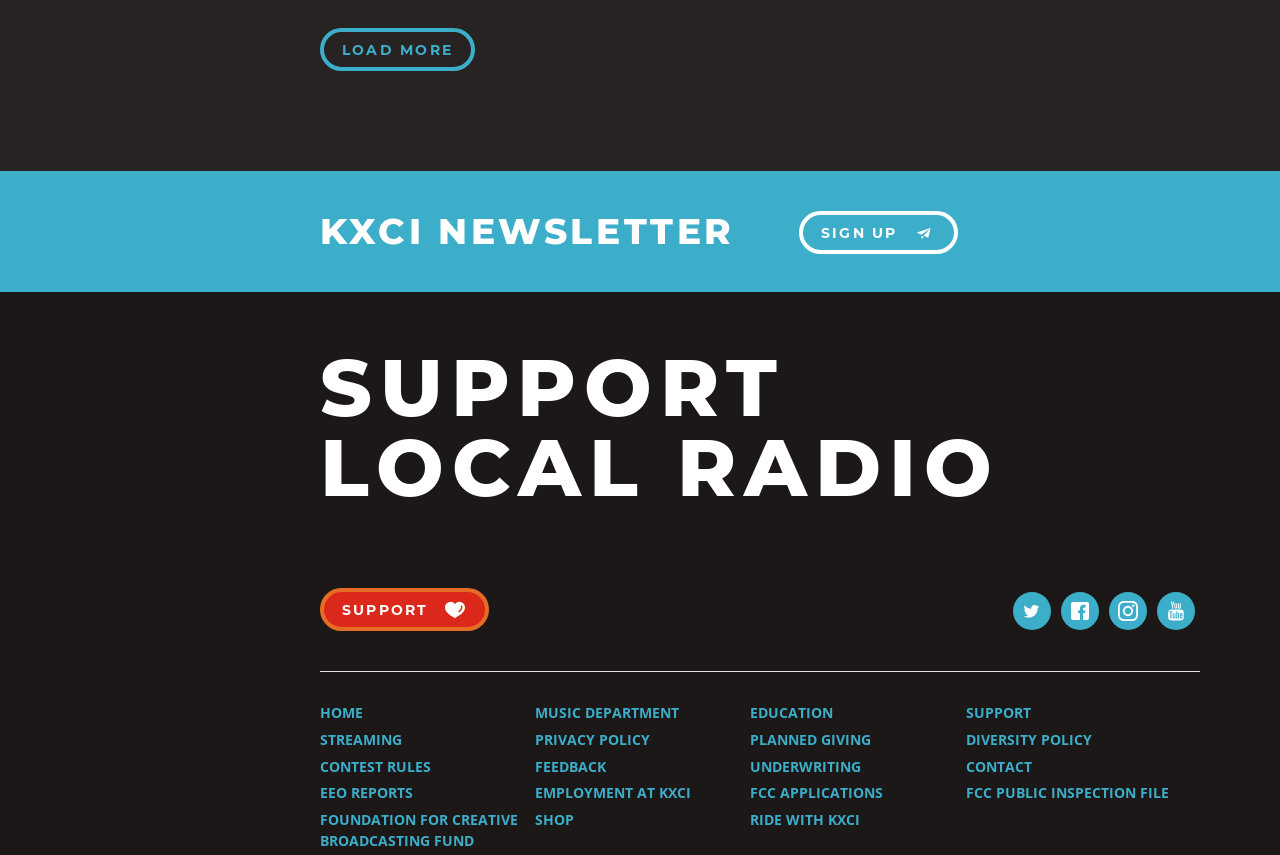Please answer the following question using a single word or phrase: 
What are the different sections of the website?

HOME, MUSIC DEPARTMENT, EDUCATION, etc.